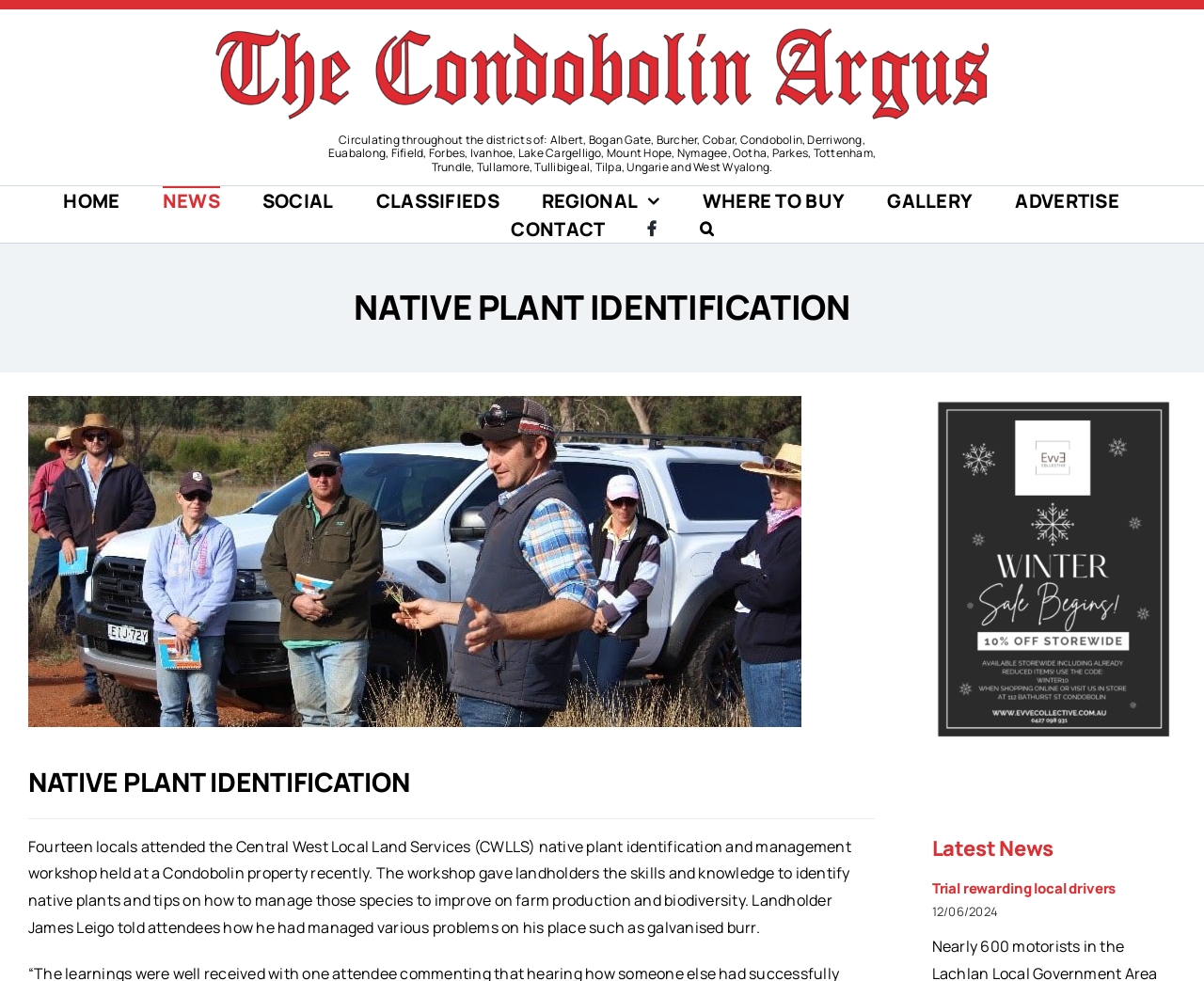Specify the bounding box coordinates of the element's region that should be clicked to achieve the following instruction: "Search for something". The bounding box coordinates consist of four float numbers between 0 and 1, in the format [left, top, right, bottom].

[0.581, 0.219, 0.593, 0.247]